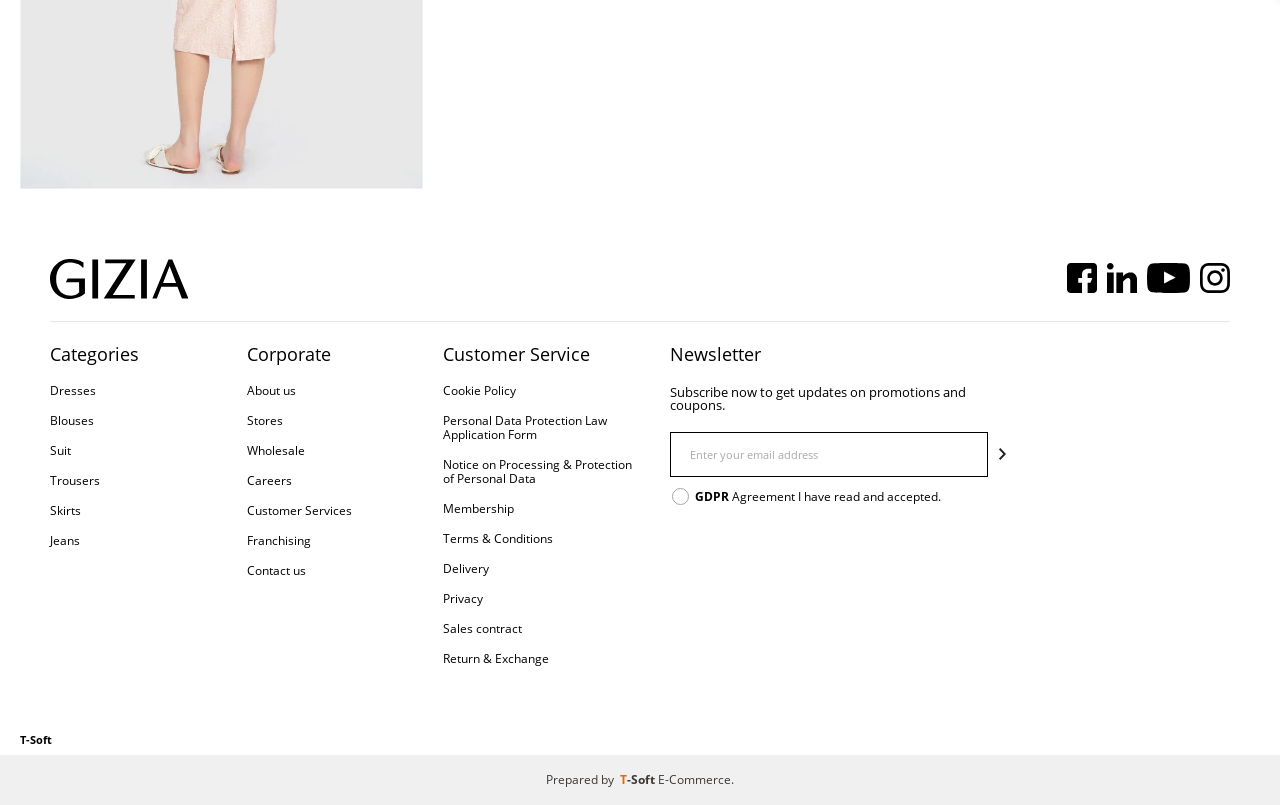Provide a one-word or one-phrase answer to the question:
What is the name of the company?

T-Soft